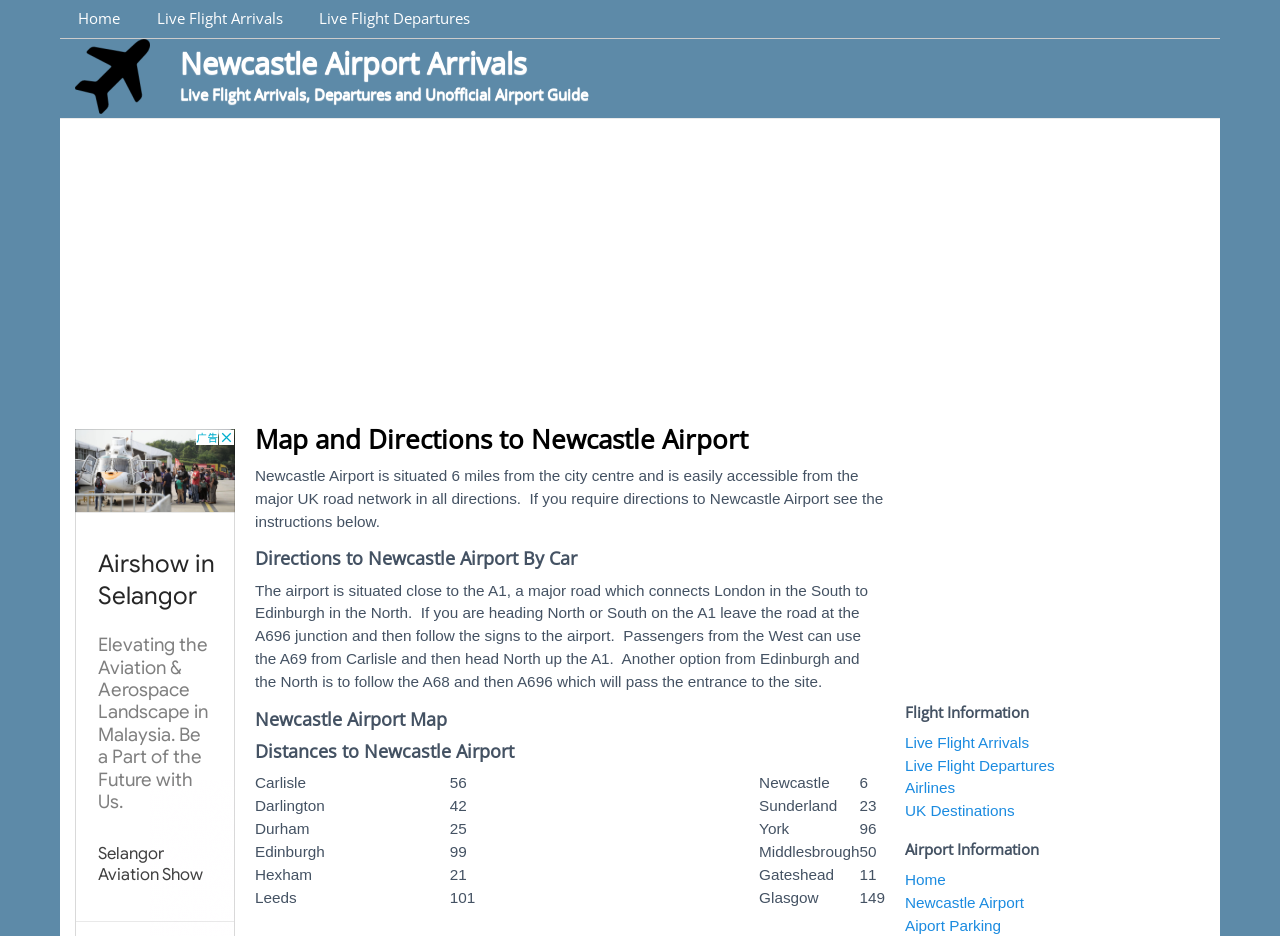From the image, can you give a detailed response to the question below:
What is the purpose of the 'Map and Directions to Newcastle Airport' page?

The answer can be inferred from the content of the page, which includes a map, directions by car, and distances to the airport from various cities. The purpose of the page is to provide users with information on how to get to Newcastle Airport.